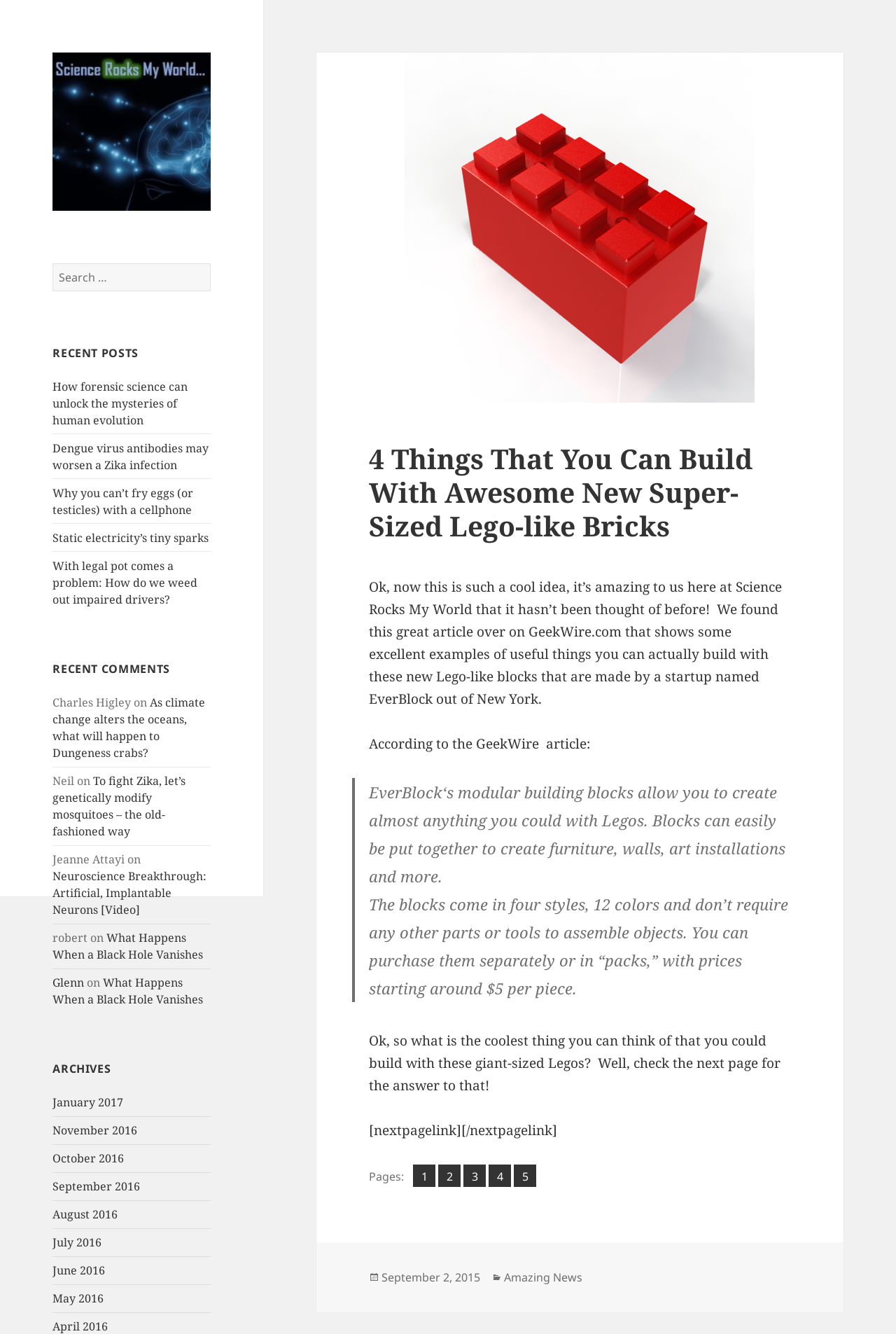What is the topic of the recent post?
Please provide a single word or phrase as your answer based on the screenshot.

Lego-like blocks